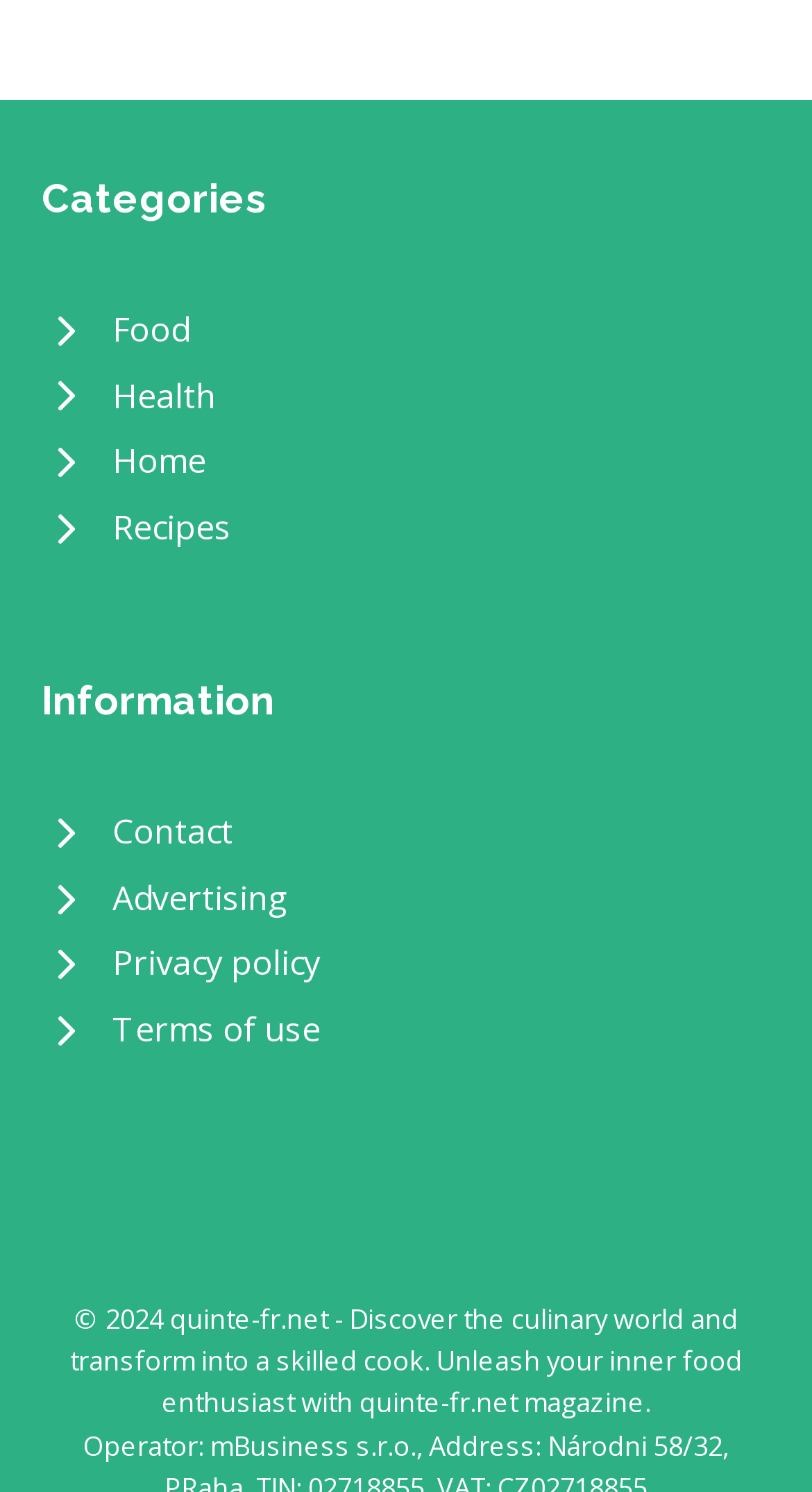Please identify the bounding box coordinates of the region to click in order to complete the task: "Go to Home page". The coordinates must be four float numbers between 0 and 1, specified as [left, top, right, bottom].

[0.051, 0.288, 0.949, 0.332]